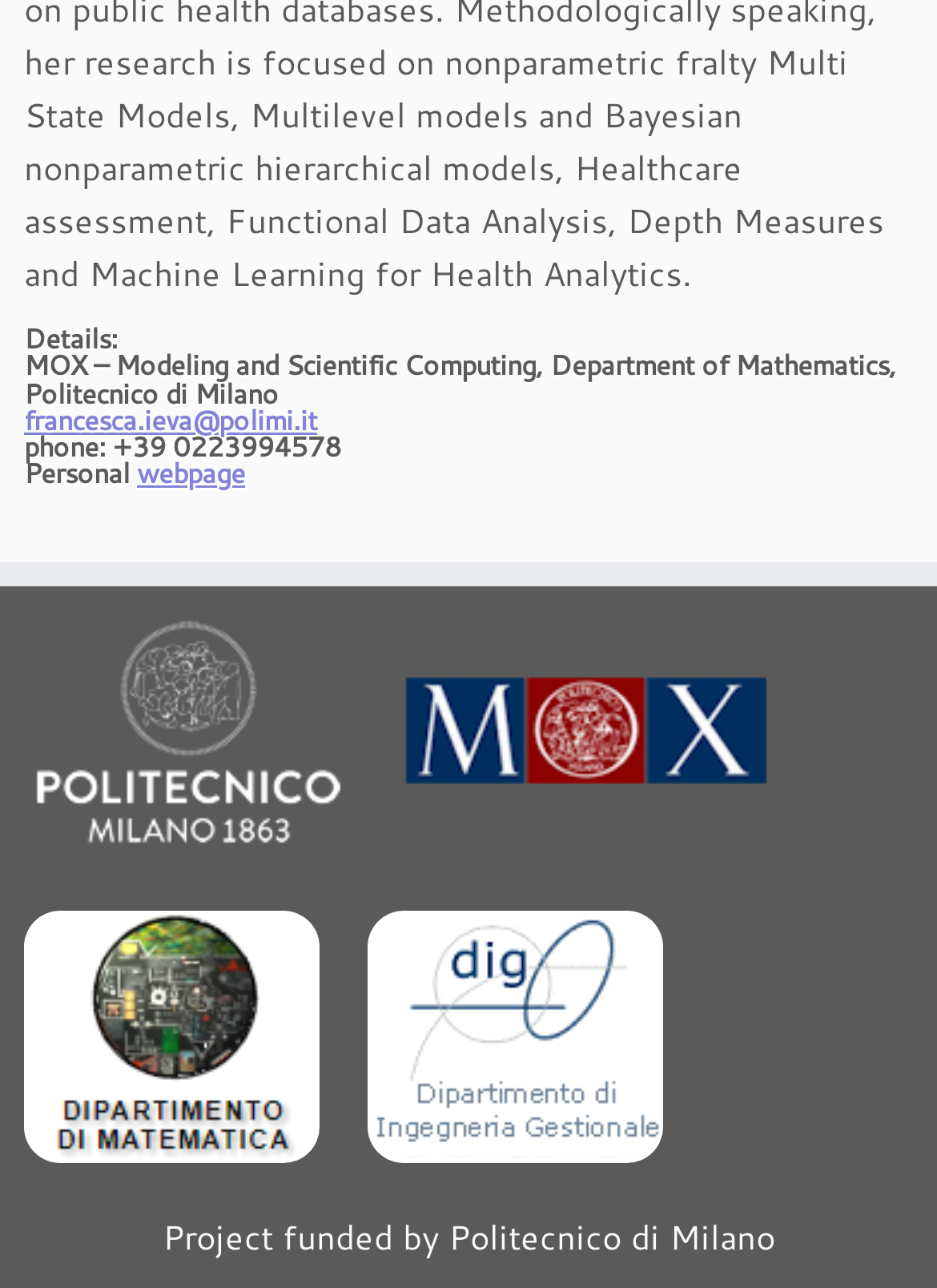What is the name of the laboratory?
Using the image as a reference, answer with just one word or a short phrase.

Laboratorio di Modellistica e Calcolo Scientifico